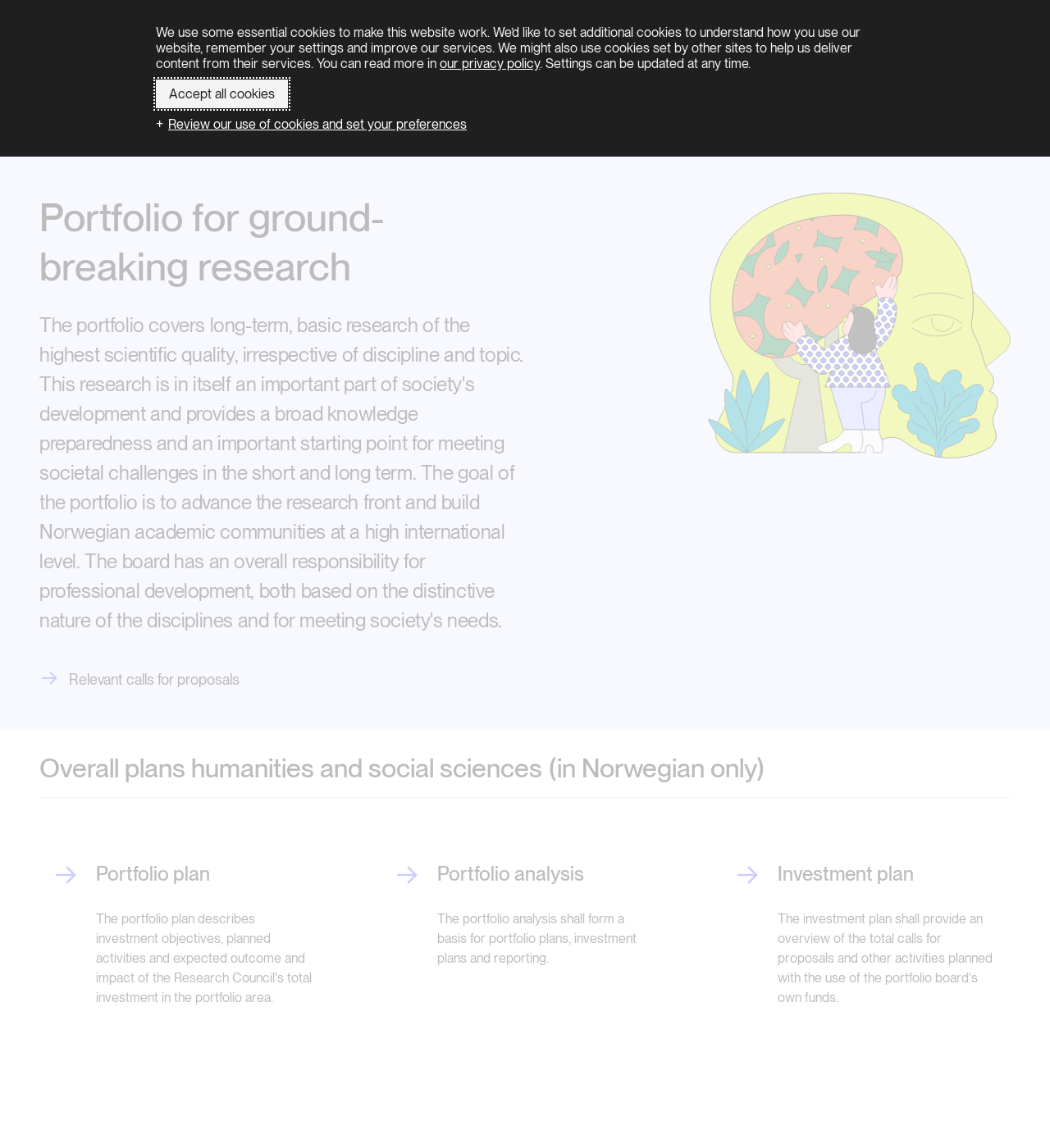Pinpoint the bounding box coordinates of the area that must be clicked to complete this instruction: "Go to The Project Databank".

[0.524, 0.039, 0.652, 0.053]